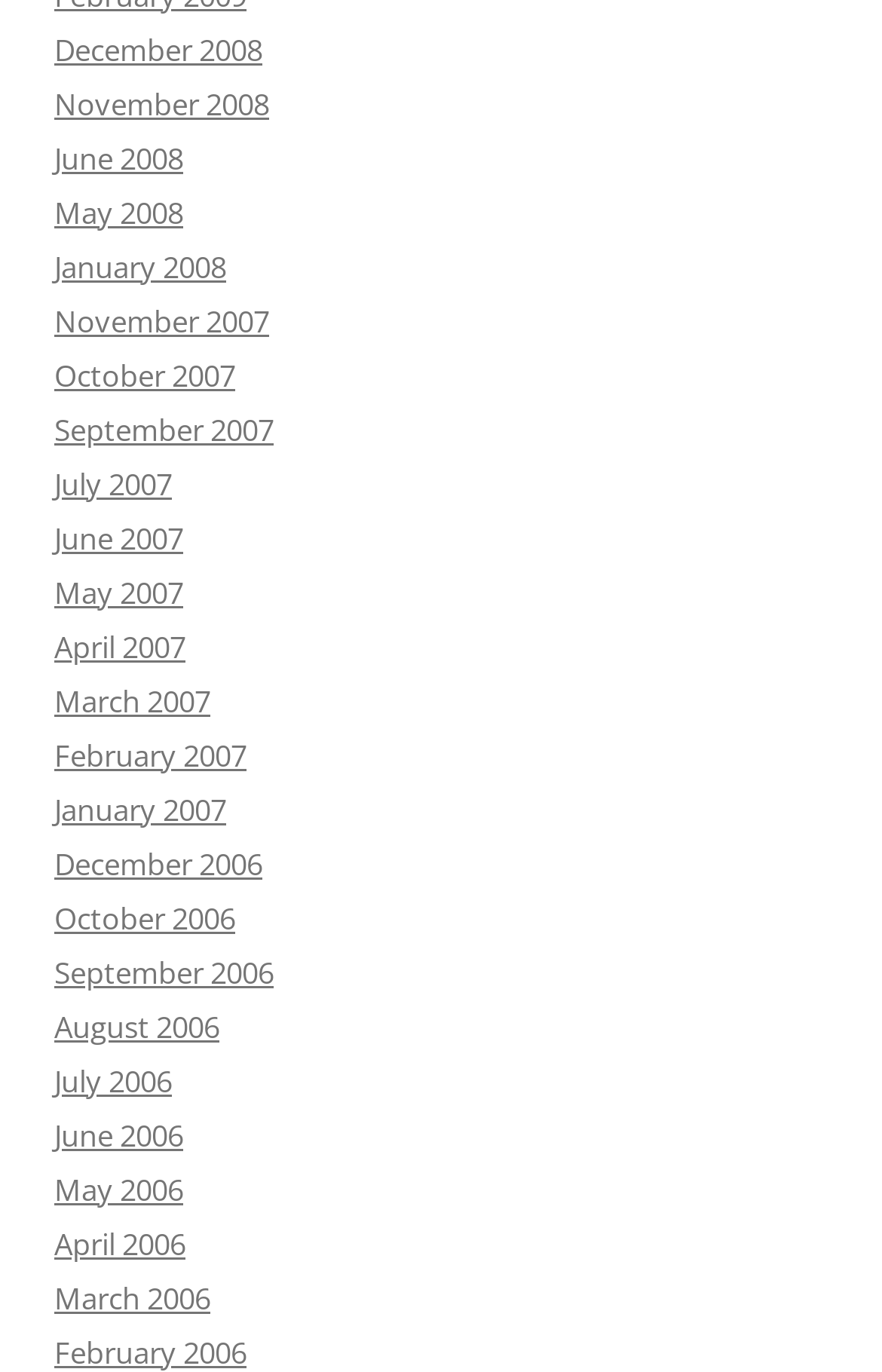Is there a link for August 2007?
Give a one-word or short phrase answer based on the image.

Yes